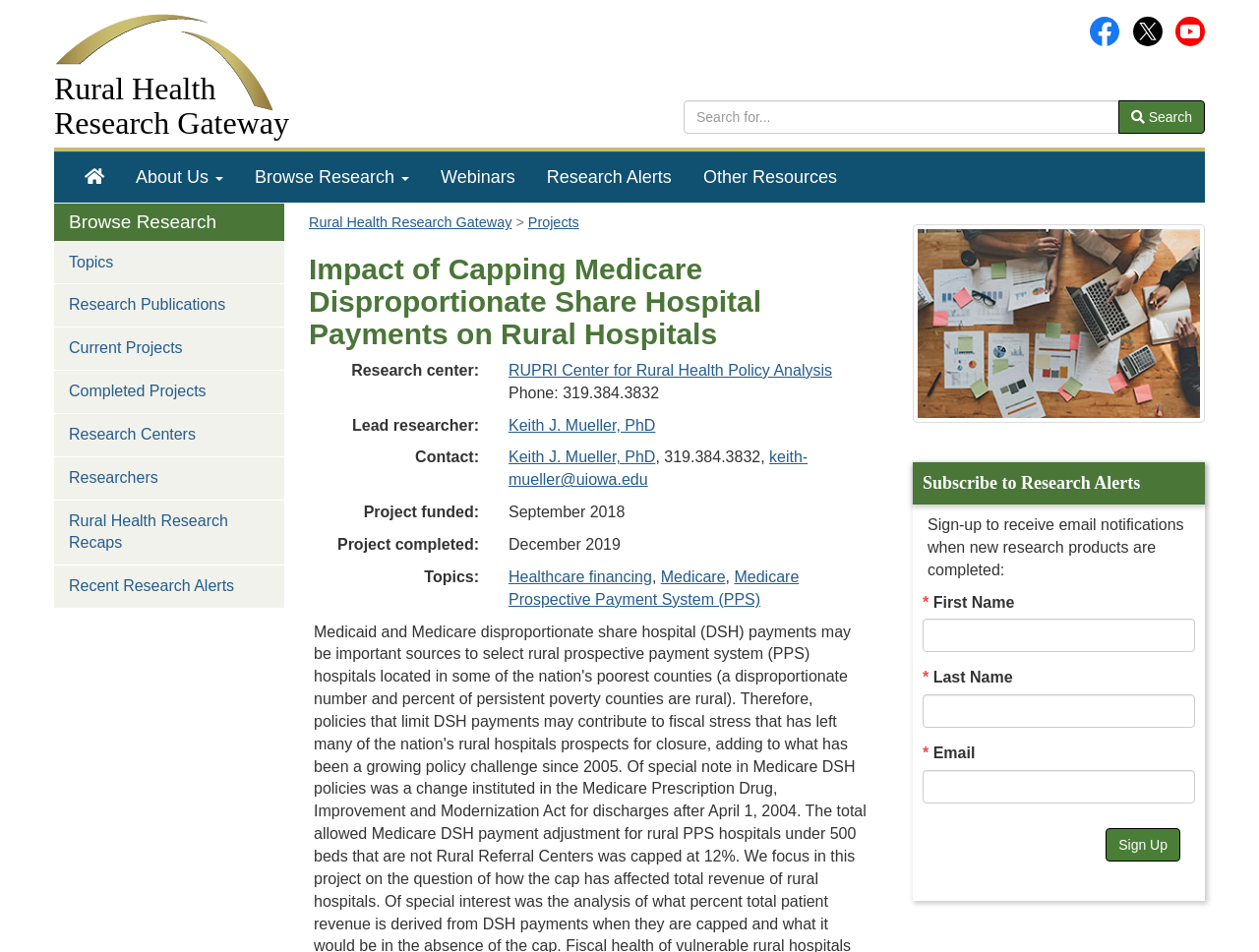Provide a thorough and detailed response to the question by examining the image: 
What is the topic of the research project?

I found the answer by looking at the 'Topics:' section, where it lists 'Healthcare financing', 'Medicare', and 'Medicare Prospective Payment System (PPS)'.